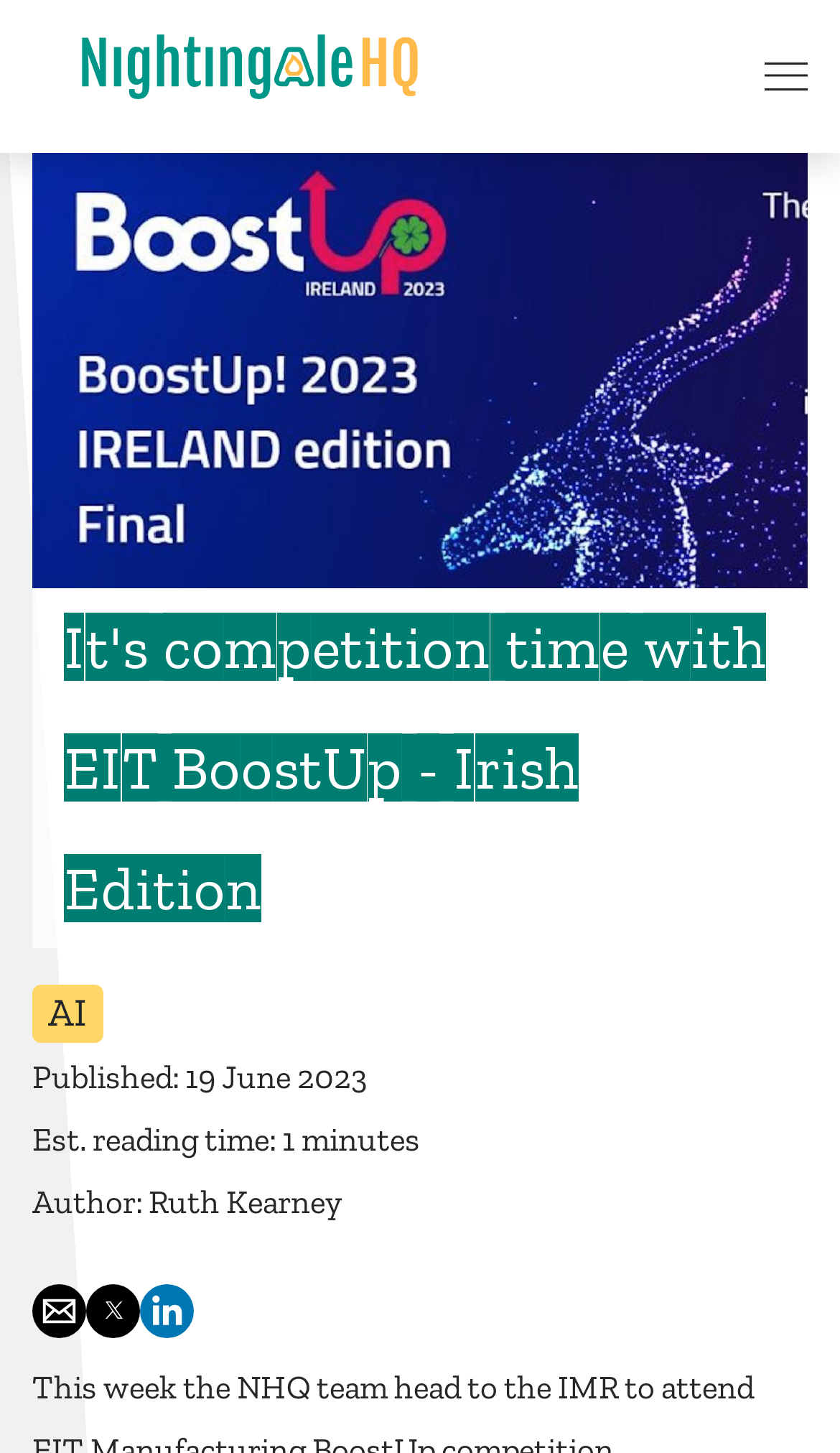Who is the author of the article? Using the information from the screenshot, answer with a single word or phrase.

Ruth Kearney